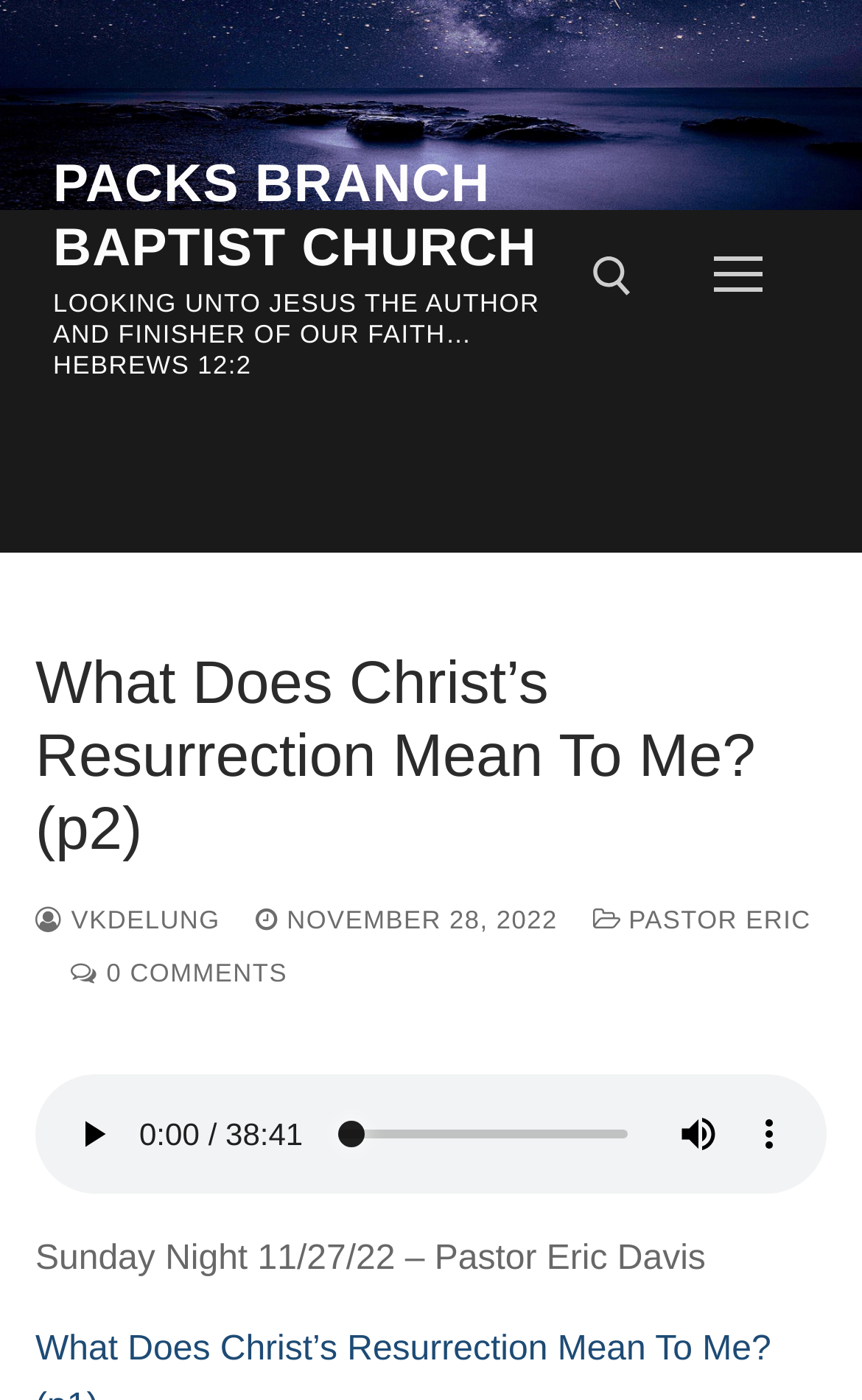Find the bounding box coordinates for the area you need to click to carry out the instruction: "Play the audio". The coordinates should be four float numbers between 0 and 1, indicated as [left, top, right, bottom].

[0.067, 0.784, 0.149, 0.835]